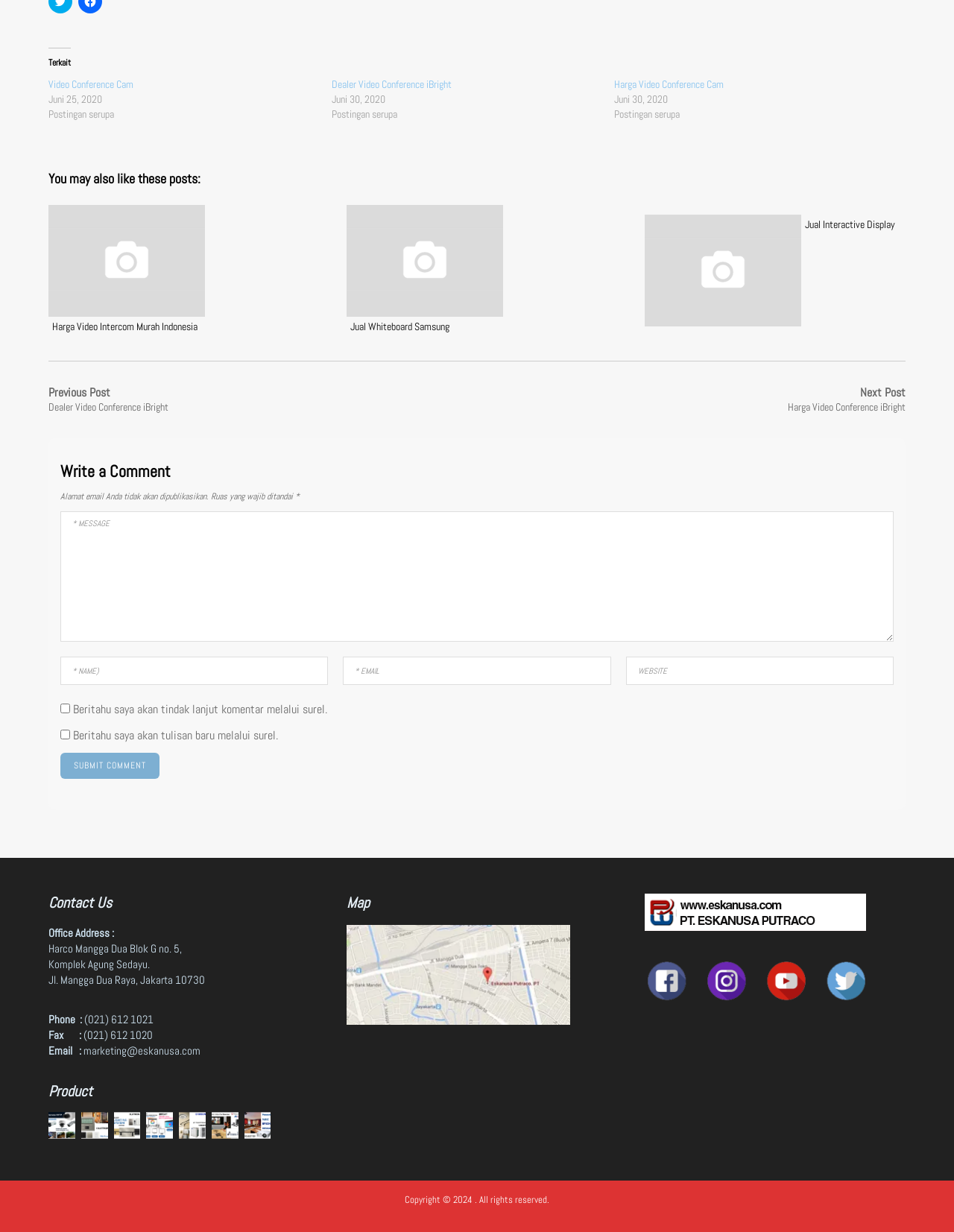What is the product category shown in the bottom section?
Using the visual information, respond with a single word or phrase.

Electronics